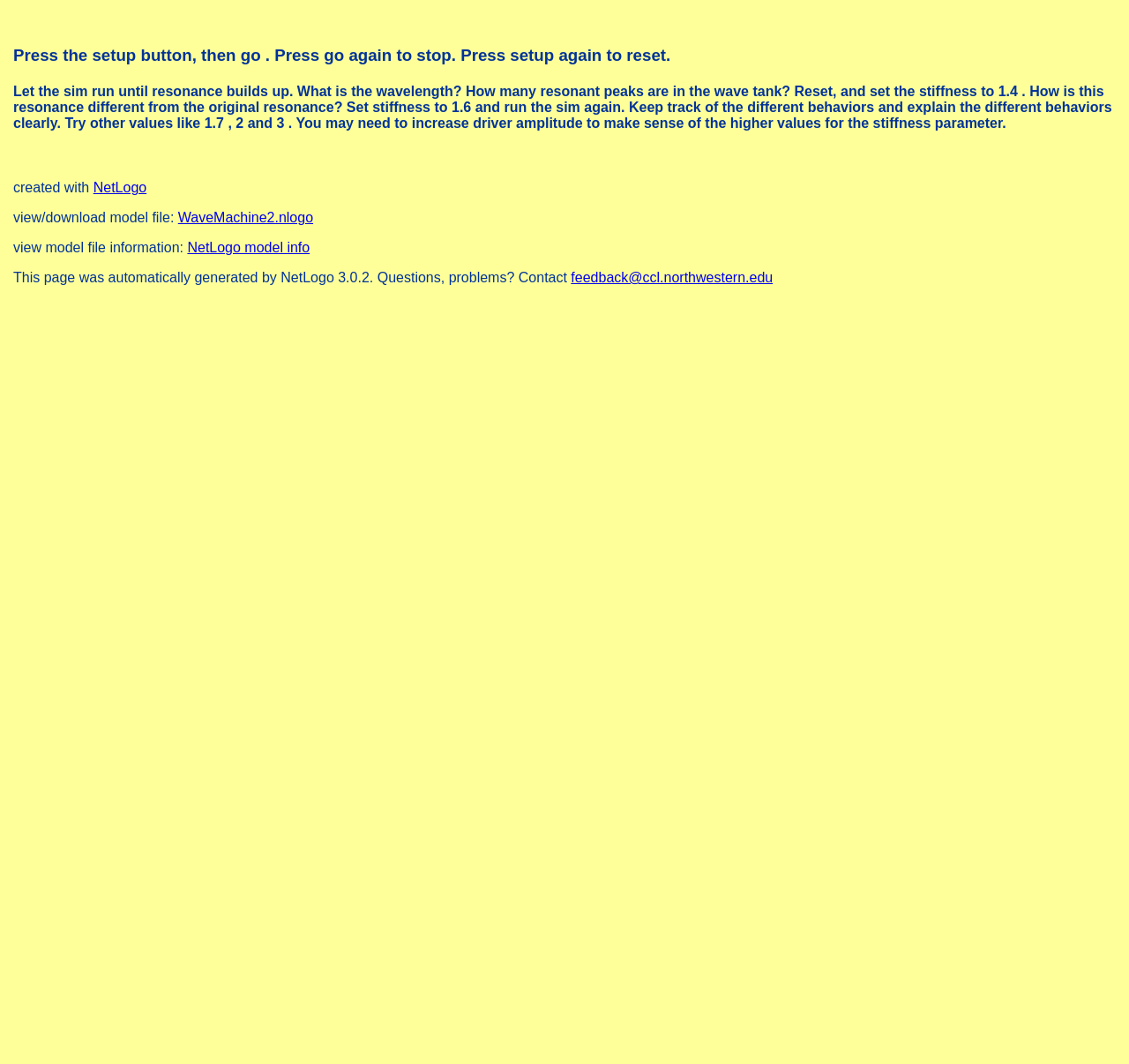Review the image closely and give a comprehensive answer to the question: What is the software used to create this model?

The text 'created with NetLogo' indicates that the model was created using the NetLogo software.